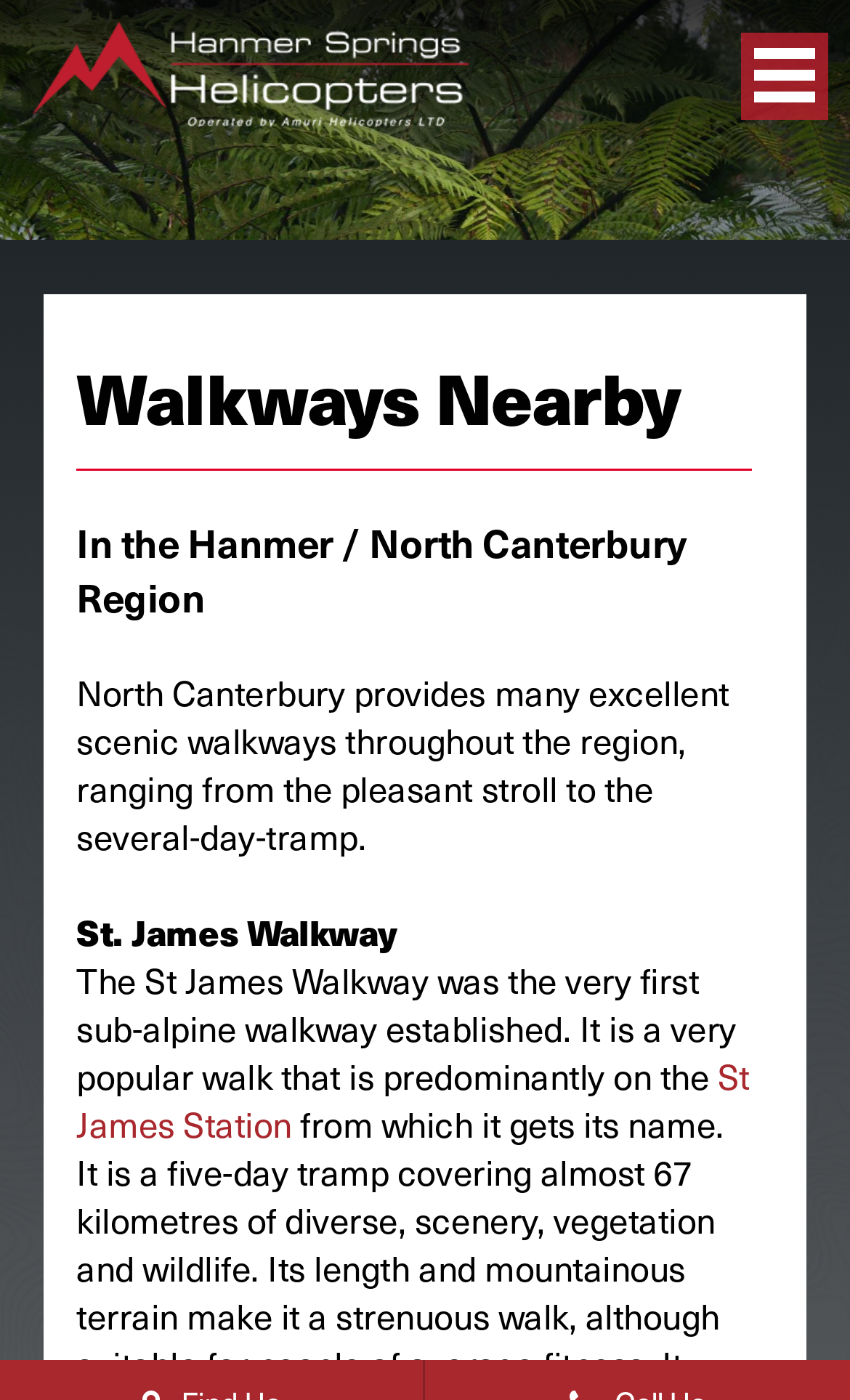Locate the bounding box of the UI element based on this description: "alt="Hanmer Helicopters"". Provide four float numbers between 0 and 1 as [left, top, right, bottom].

[0.038, 0.0, 0.551, 0.109]